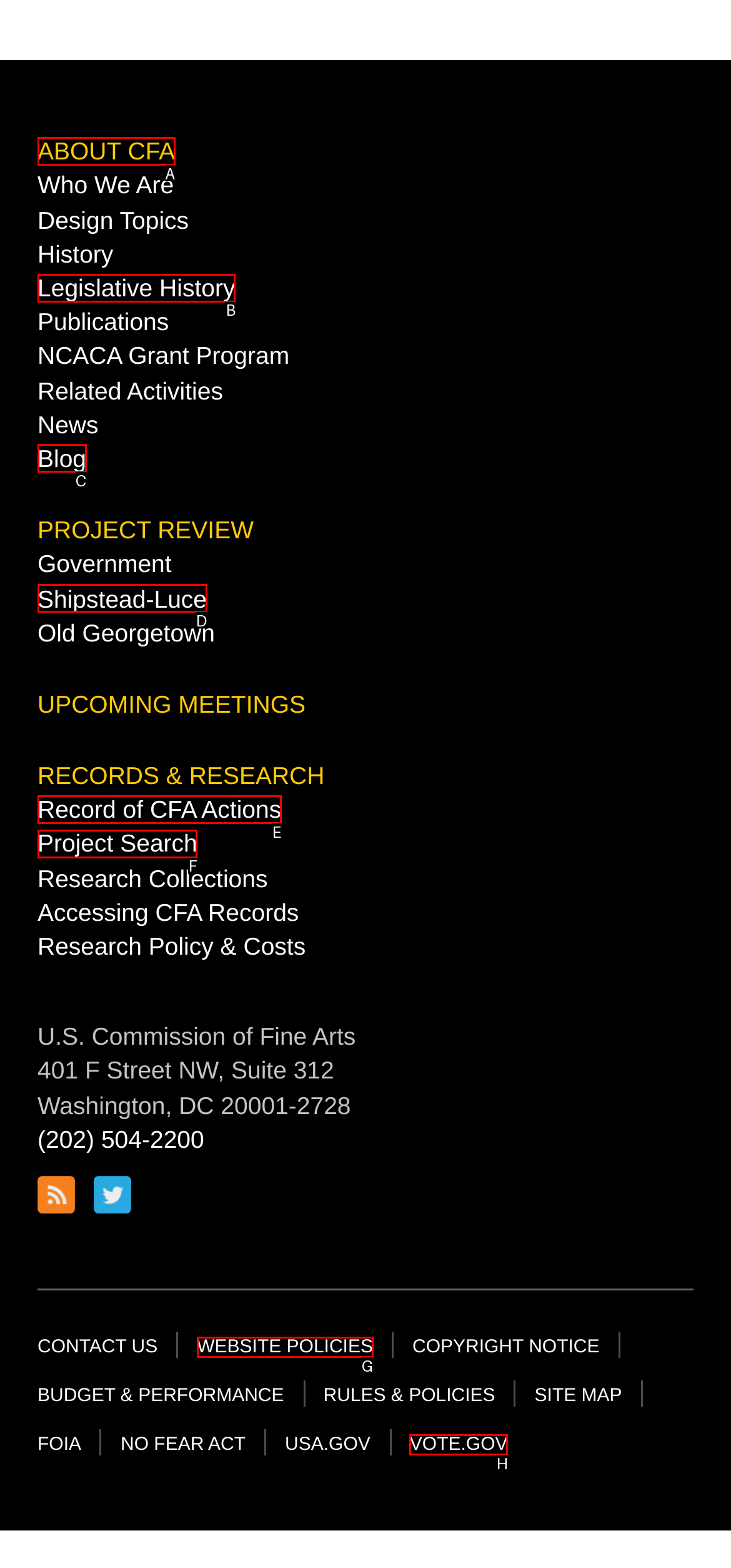Determine the HTML element that best matches this description: Legislative History from the given choices. Respond with the corresponding letter.

B